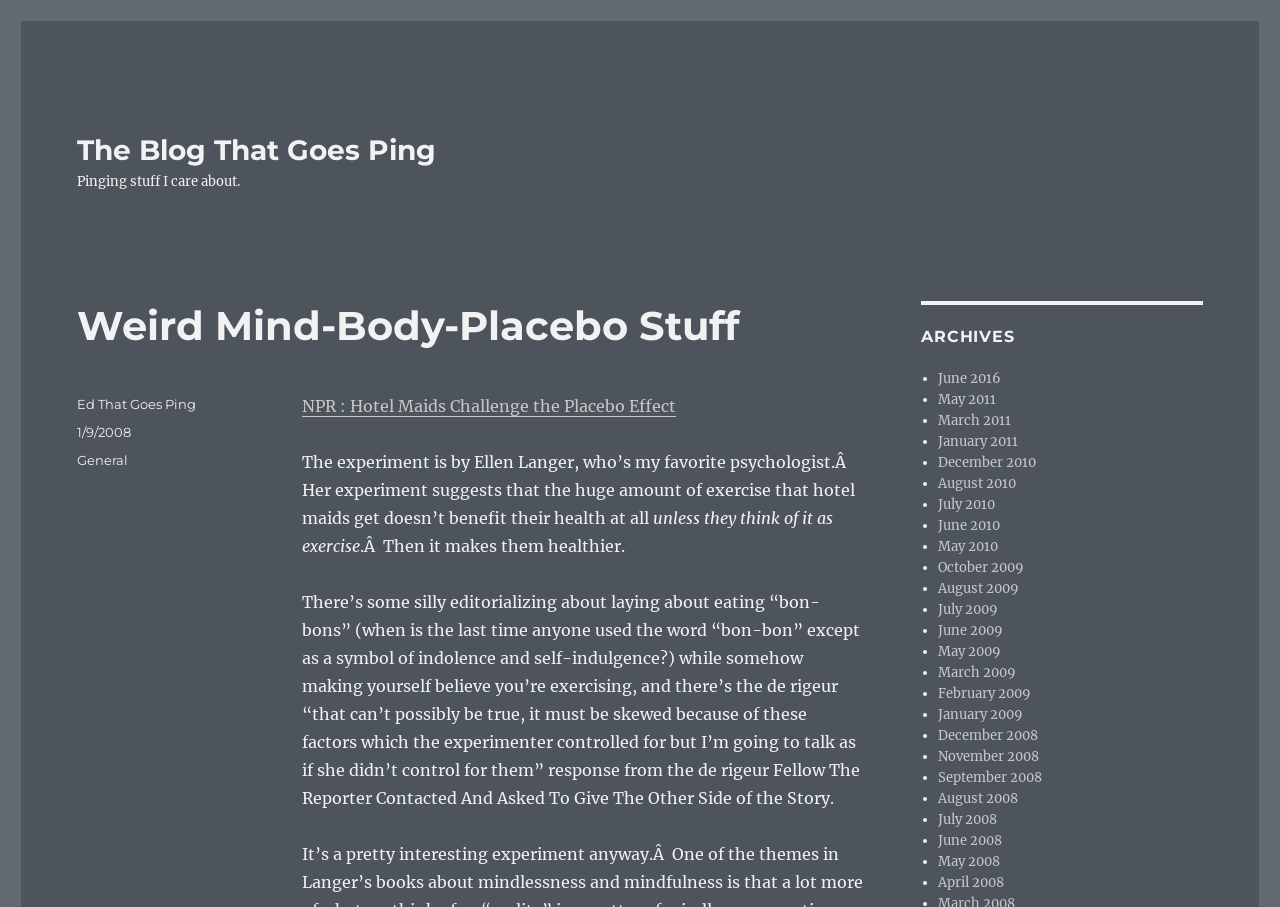What is the title or heading displayed on the webpage?

Weird Mind-Body-Placebo Stuff